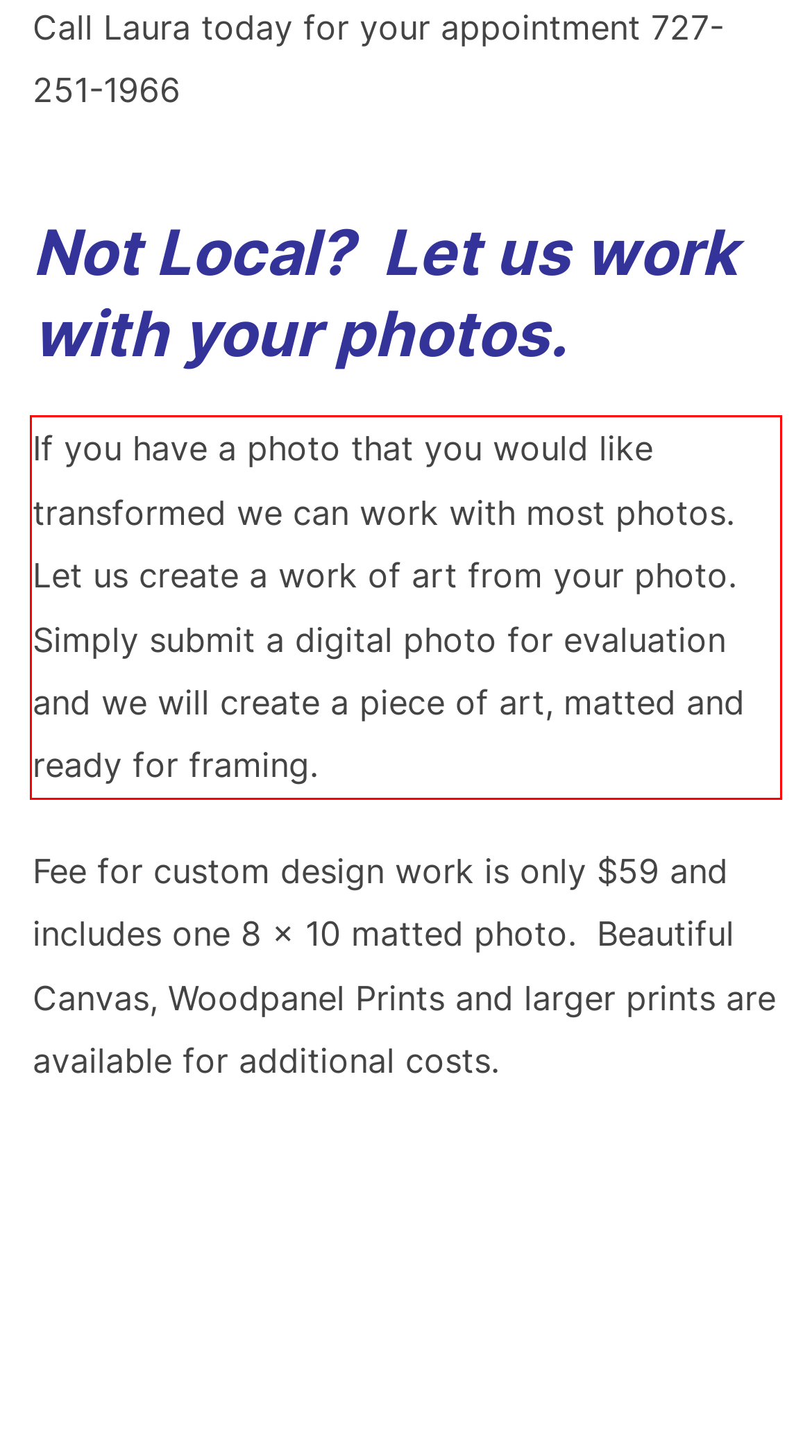Within the screenshot of the webpage, there is a red rectangle. Please recognize and generate the text content inside this red bounding box.

If you have a photo that you would like transformed we can work with most photos. Let us create a work of art from your photo. Simply submit a digital photo for evaluation and we will create a piece of art, matted and ready for framing.